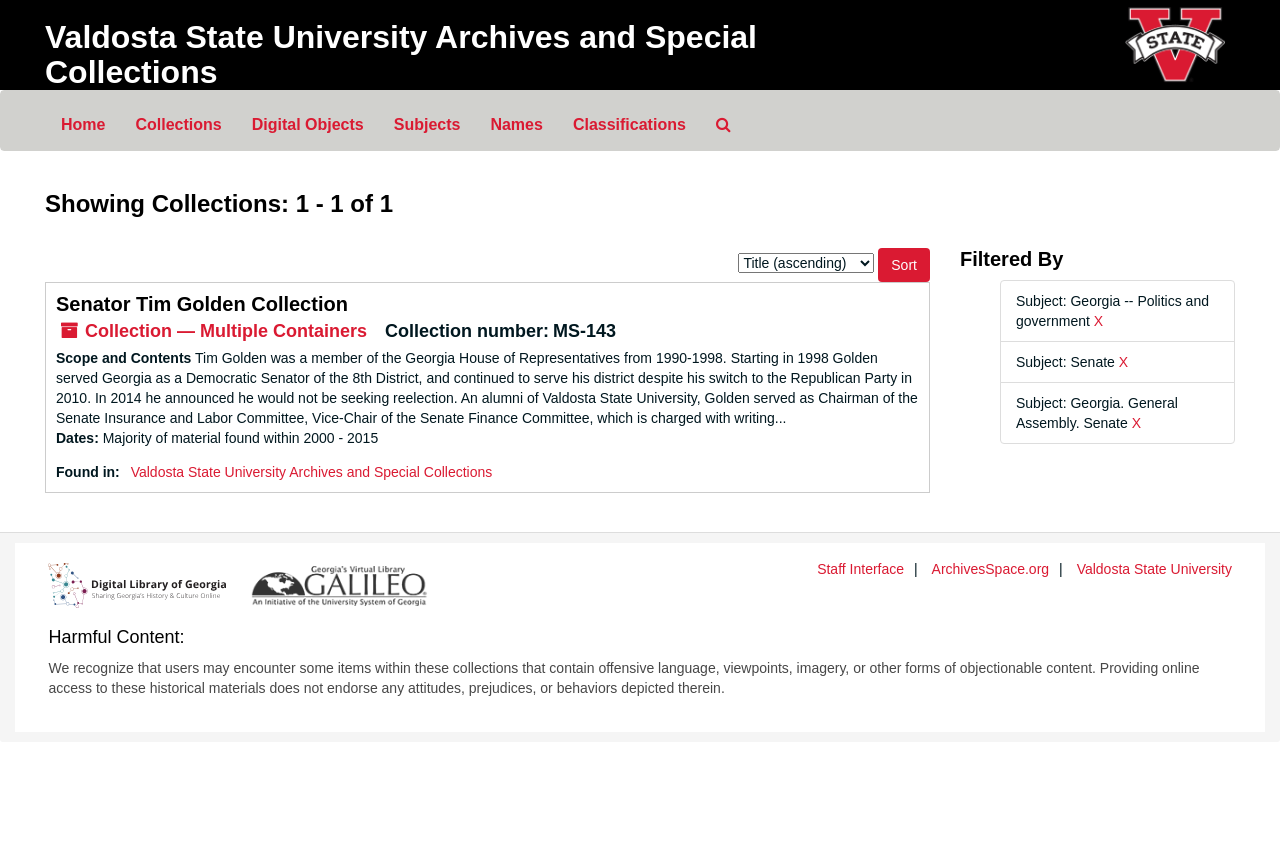Pinpoint the bounding box coordinates of the element that must be clicked to accomplish the following instruction: "Visit Animal Emergency and Specialty Hospital". The coordinates should be in the format of four float numbers between 0 and 1, i.e., [left, top, right, bottom].

None